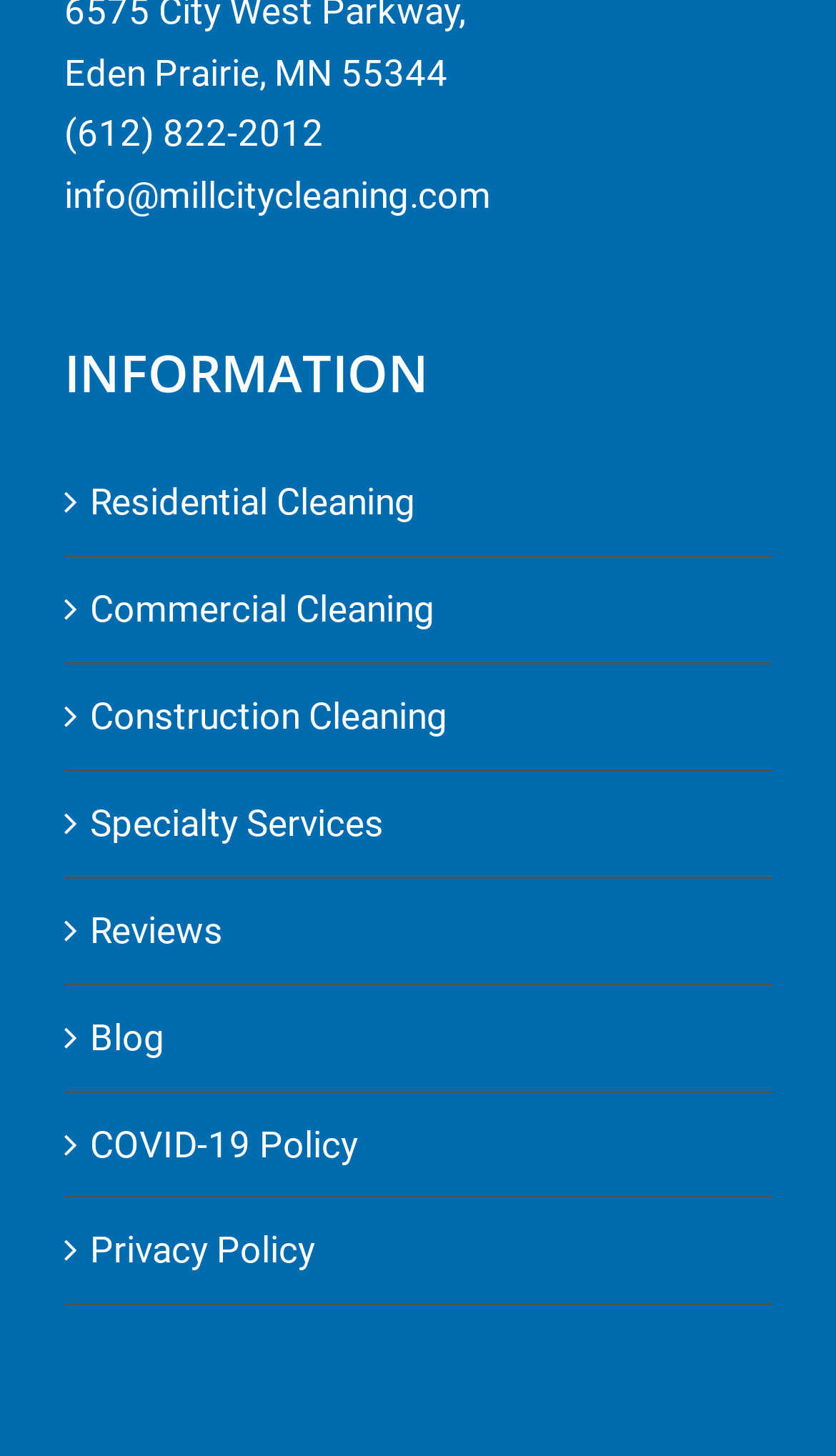Please identify the bounding box coordinates of the element that needs to be clicked to perform the following instruction: "Contact via phone".

[0.077, 0.077, 0.387, 0.107]